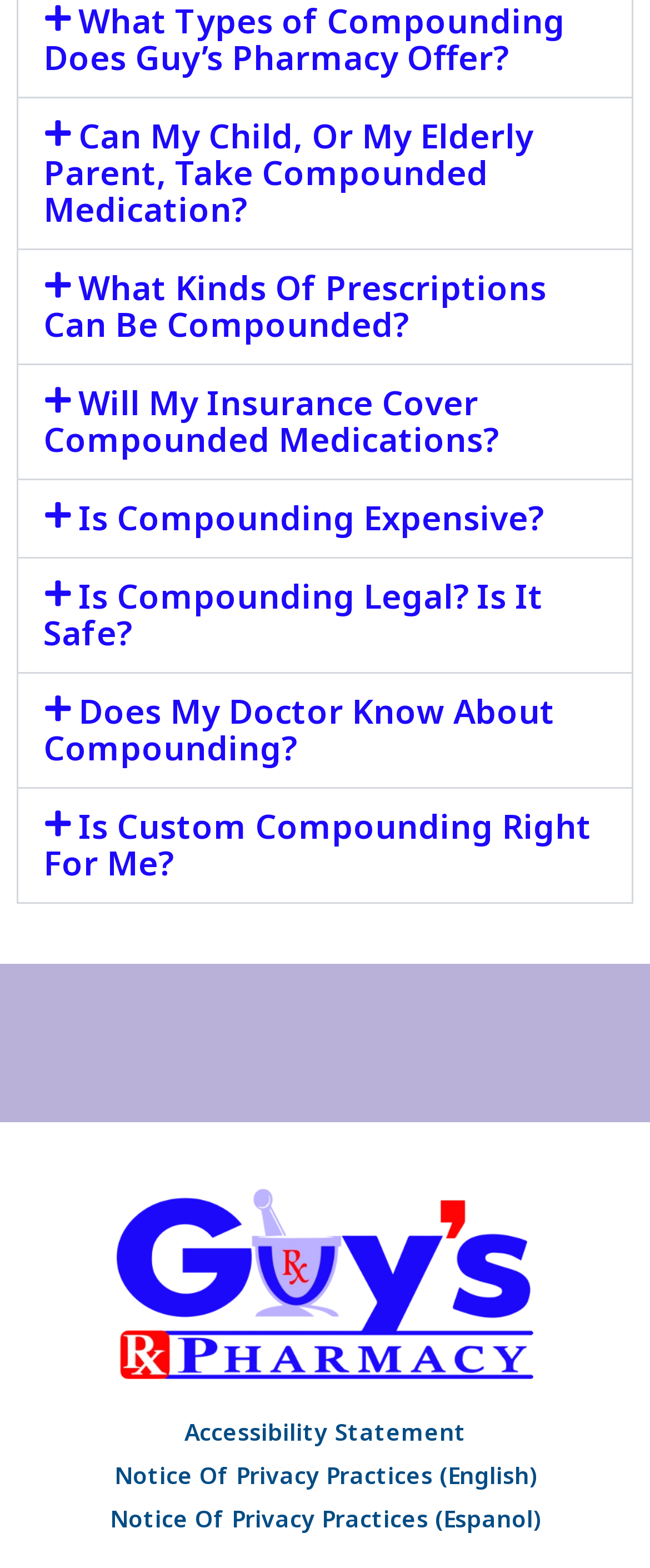How many links are at the bottom of the webpage?
Please use the visual content to give a single word or phrase answer.

4